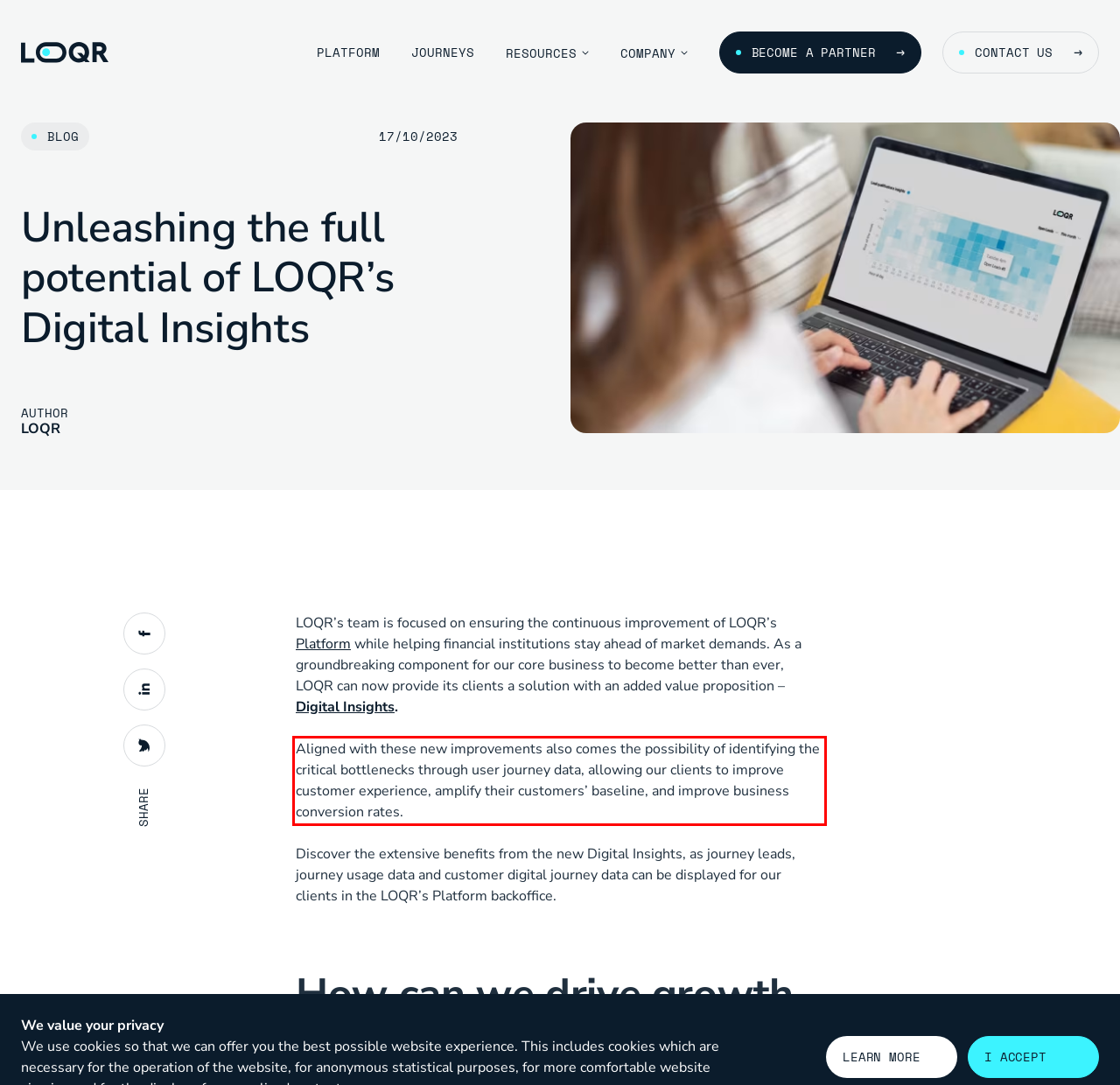Your task is to recognize and extract the text content from the UI element enclosed in the red bounding box on the webpage screenshot.

Aligned with these new improvements also comes the possibility of identifying the critical bottlenecks through user journey data, allowing our clients to improve customer experience, amplify their customers’ baseline, and improve business conversion rates.